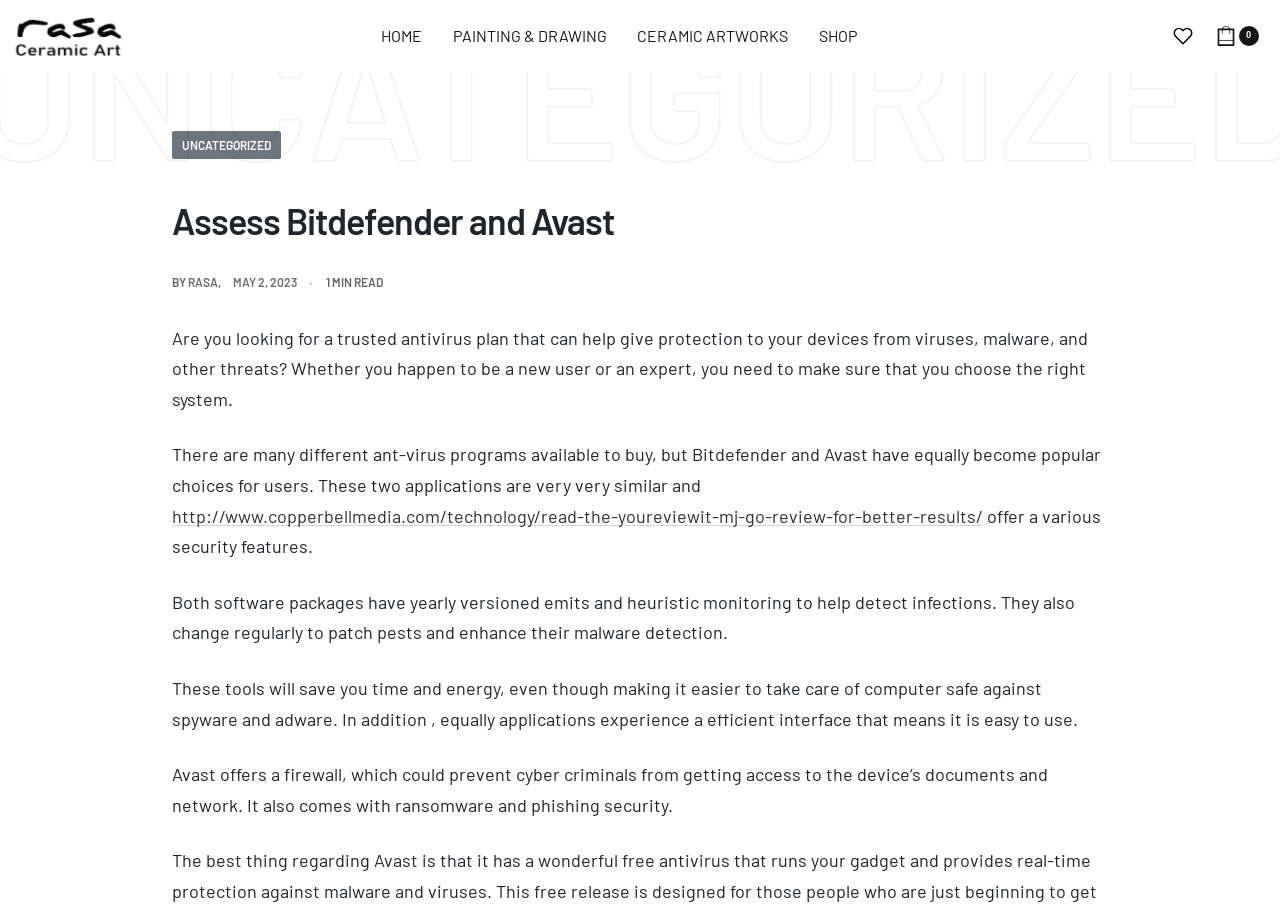Please mark the clickable region by giving the bounding box coordinates needed to complete this instruction: "Visit the RASA website".

[0.147, 0.302, 0.17, 0.317]